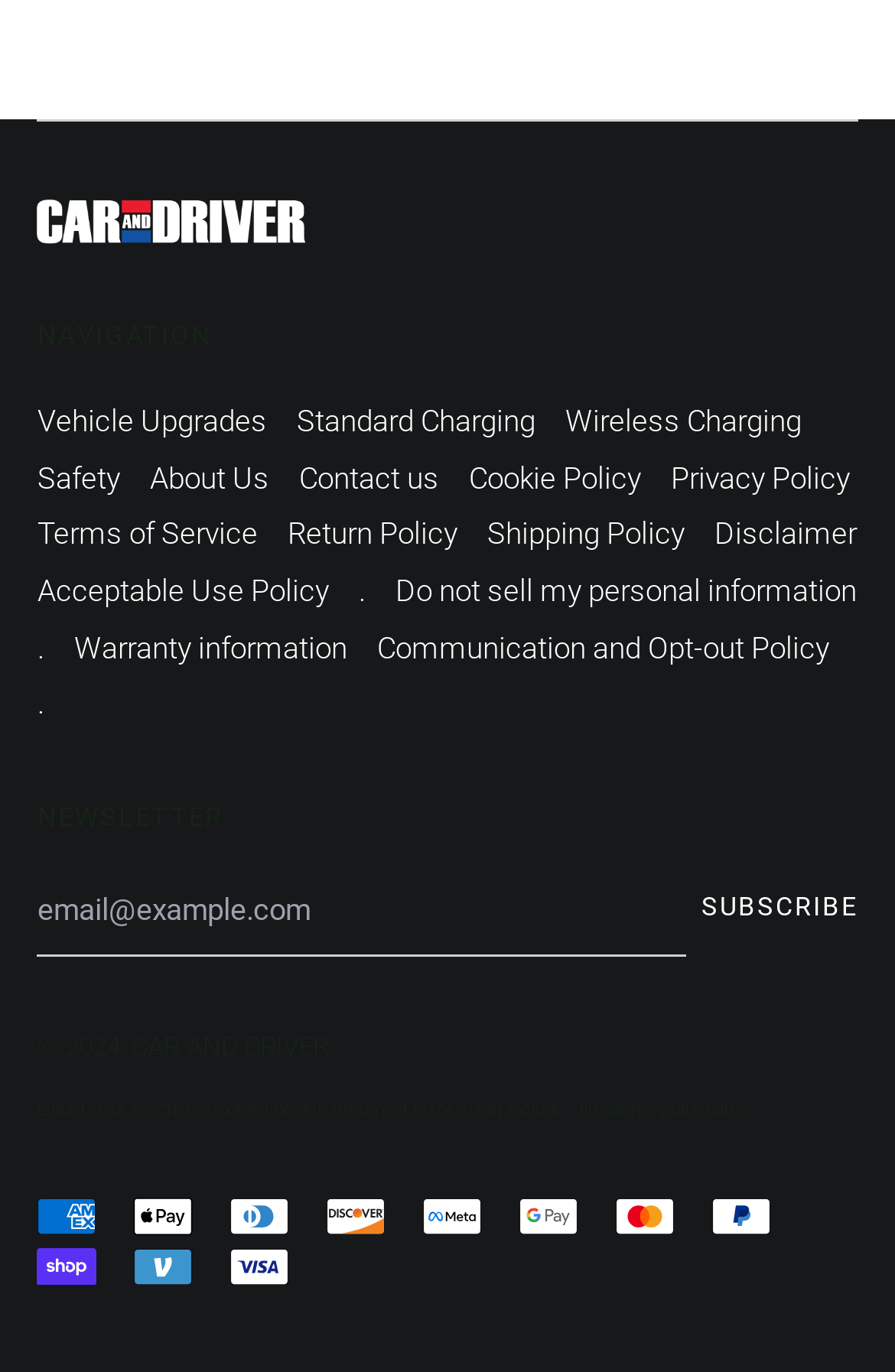What types of payment are accepted?
We need a detailed and meticulous answer to the question.

The webpage displays a section titled 'Accepted Payments' near the bottom, which shows various payment method logos such as American Express, Apple Pay, Diners Club, and more. This indicates that the website accepts multiple payment methods.